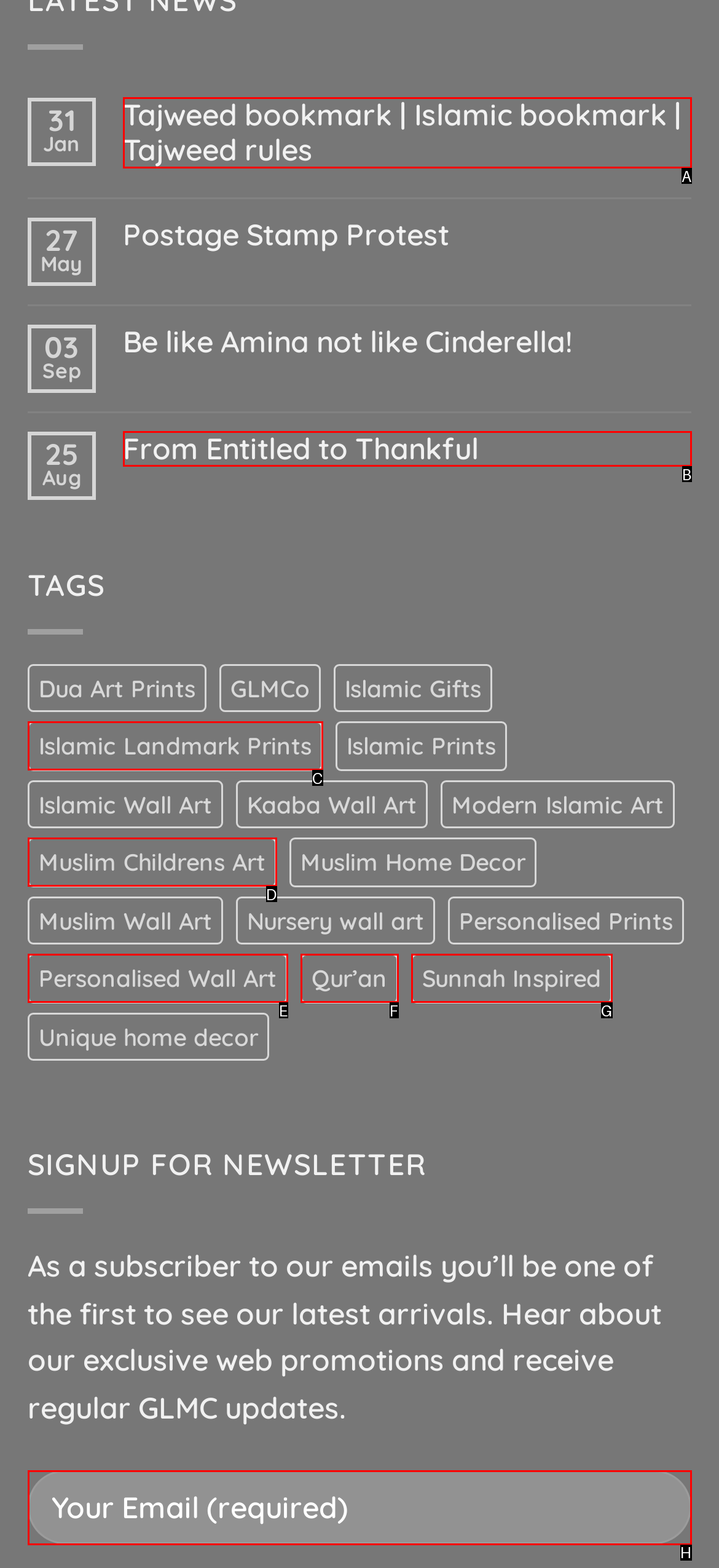Identify the HTML element that matches the description: From Entitled to Thankful
Respond with the letter of the correct option.

B